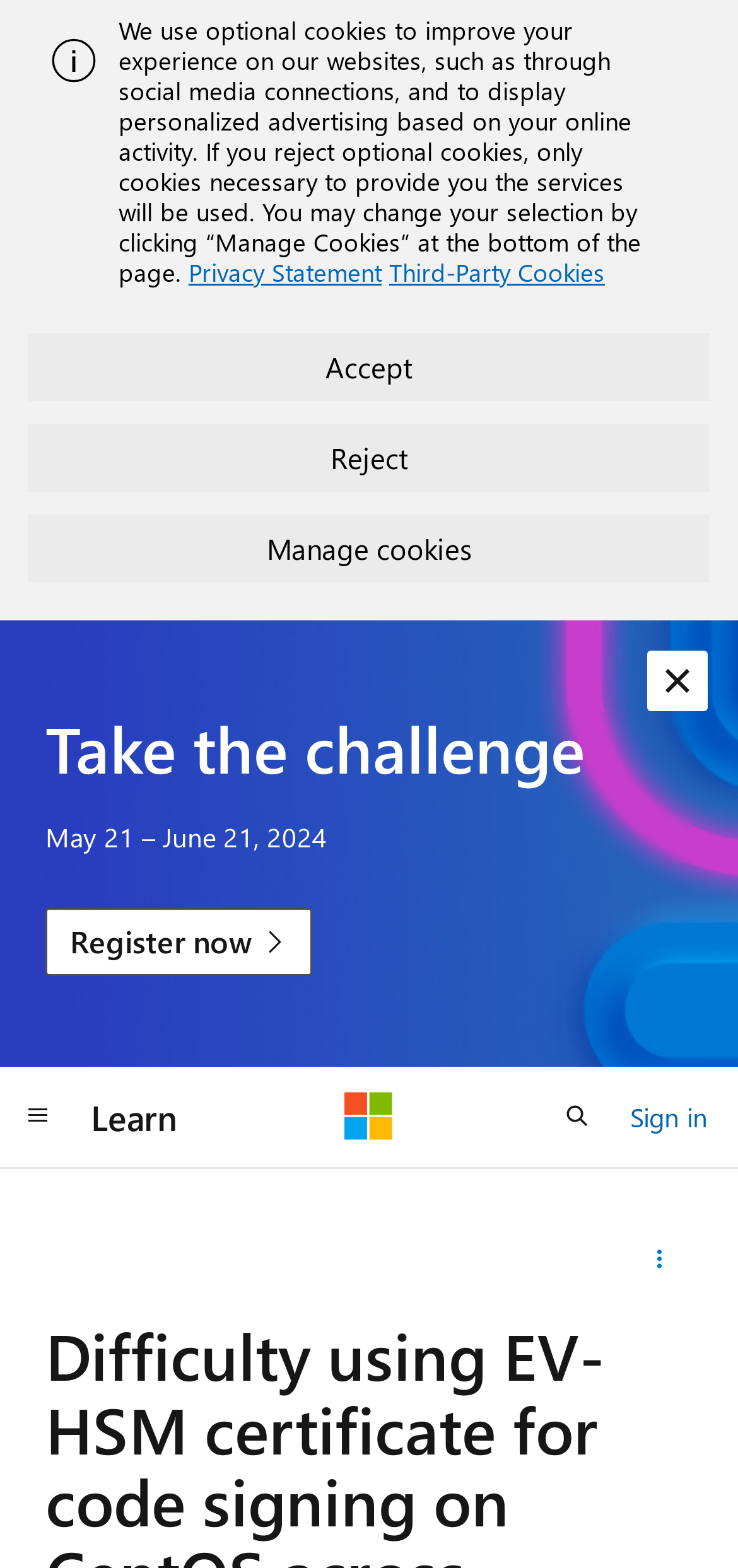Find the UI element described as: "Reject" and predict its bounding box coordinates. Ensure the coordinates are four float numbers between 0 and 1, [left, top, right, bottom].

[0.038, 0.27, 0.962, 0.314]